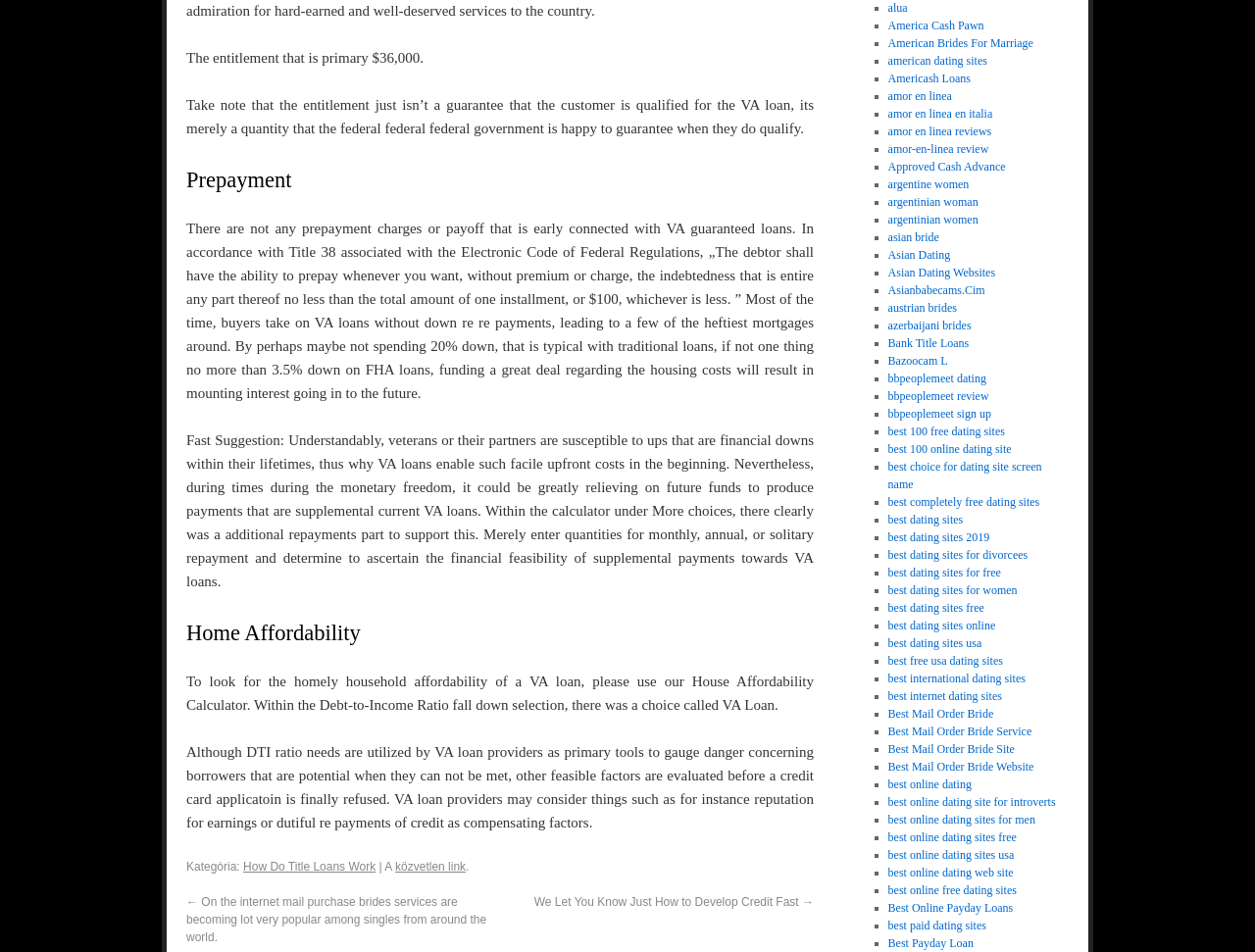Please provide the bounding box coordinate of the region that matches the element description: amor-en-linea review. Coordinates should be in the format (top-left x, top-left y, bottom-right x, bottom-right y) and all values should be between 0 and 1.

[0.707, 0.149, 0.788, 0.164]